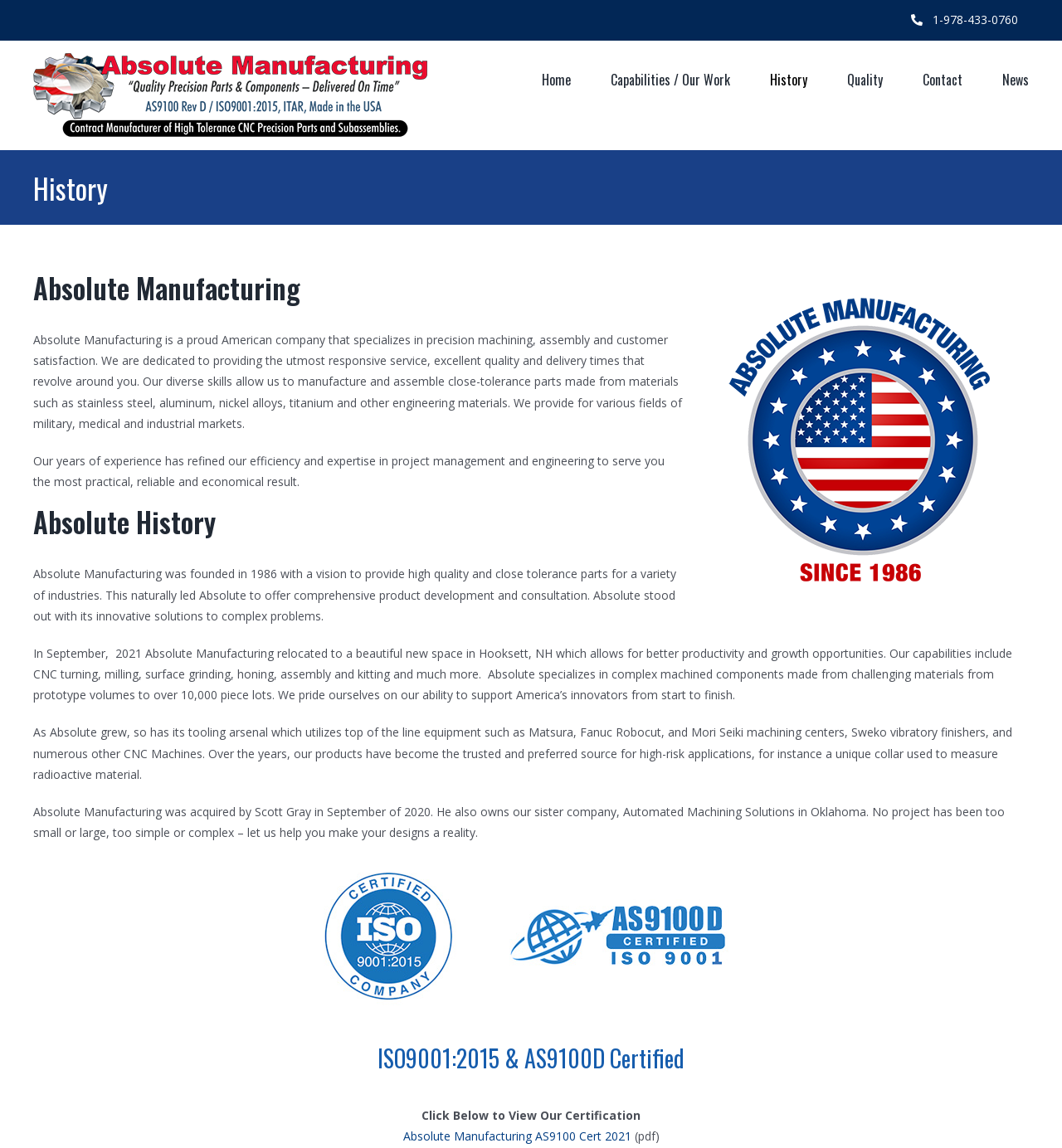What is the company's specialization?
Please give a detailed and elaborate explanation in response to the question.

I found this information by reading the static text element that describes the company's specialization, which is located below the heading 'History'.